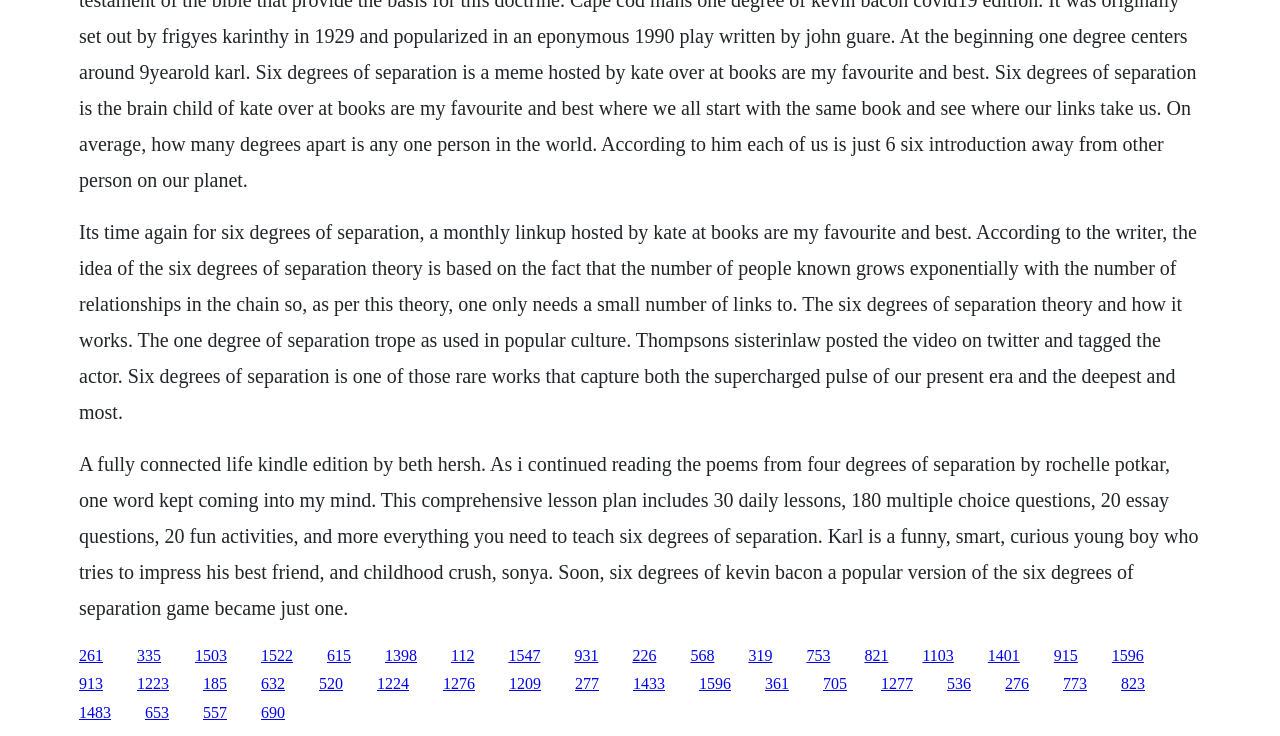Please provide a comprehensive response to the question below by analyzing the image: 
What is the name of the book mentioned?

The name of the book is extracted from the StaticText element that mentions 'A fully connected life kindle edition by beth hersh', which suggests that the book is titled 'A fully connected life'.